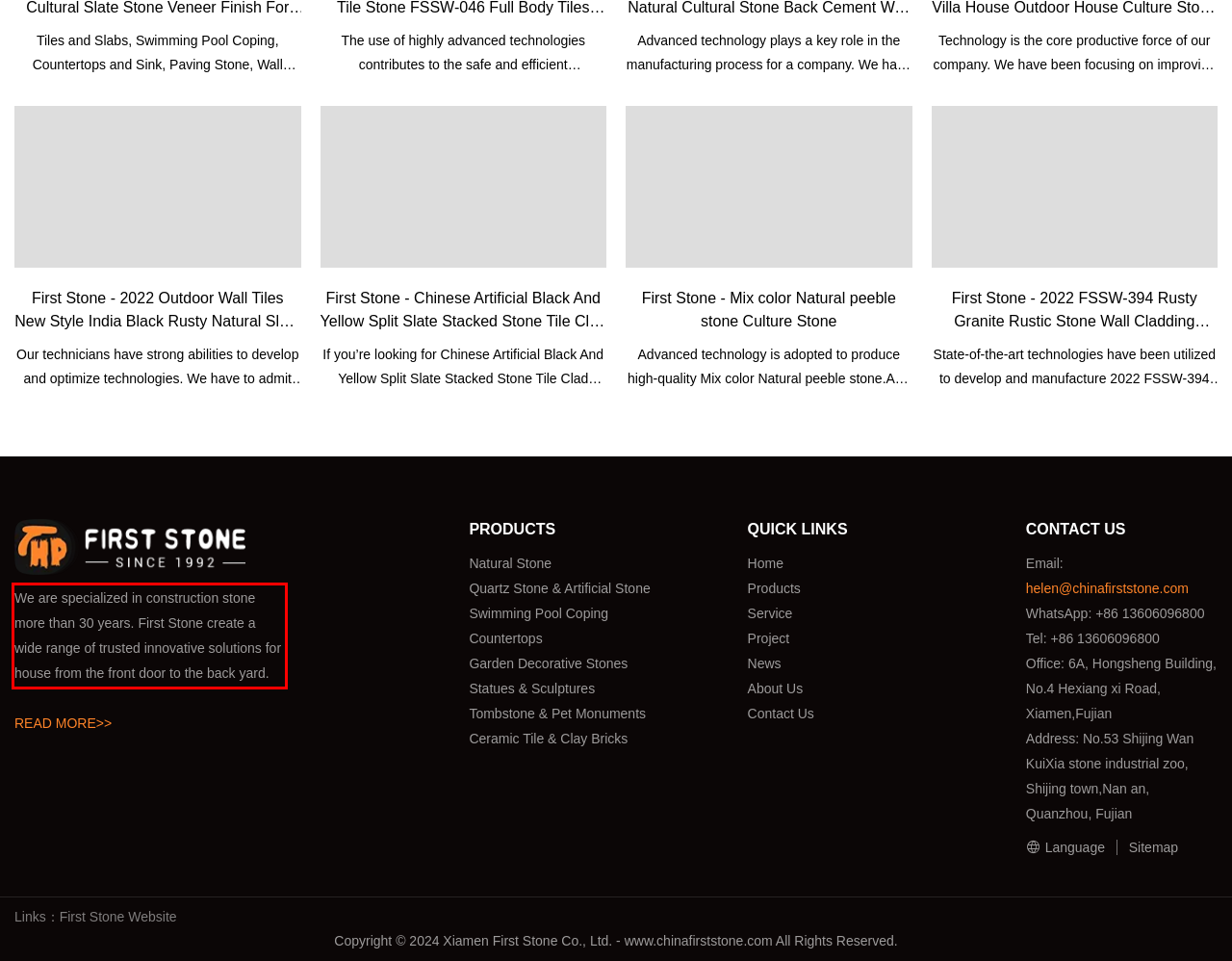Examine the webpage screenshot and use OCR to recognize and output the text within the red bounding box.

We are specialized in construction stone more than 30 years. First Stone create a wide range of trusted innovative solutions for house from the front door to the back yard.